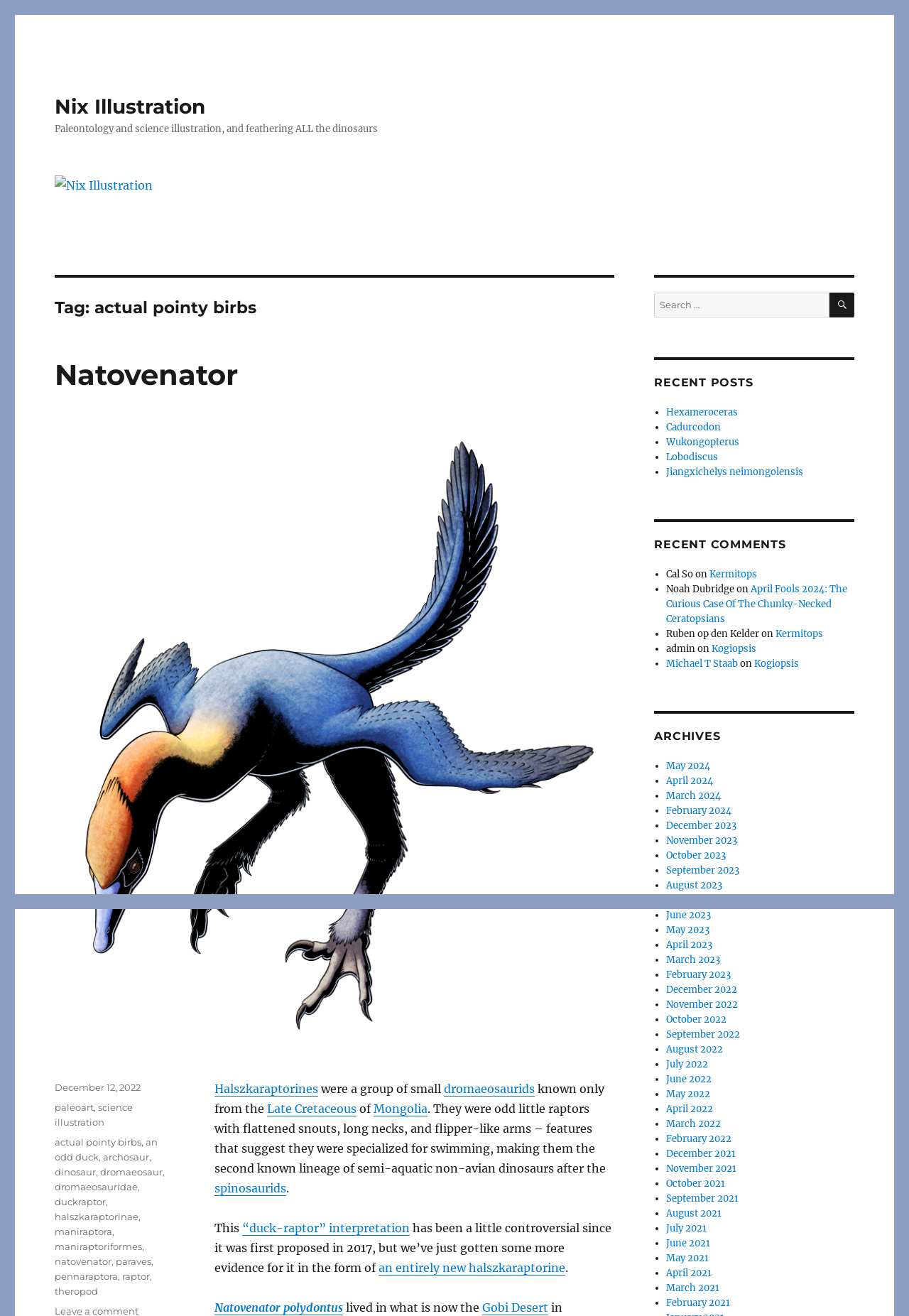Identify the primary heading of the webpage and provide its text.

Tag: actual pointy birbs